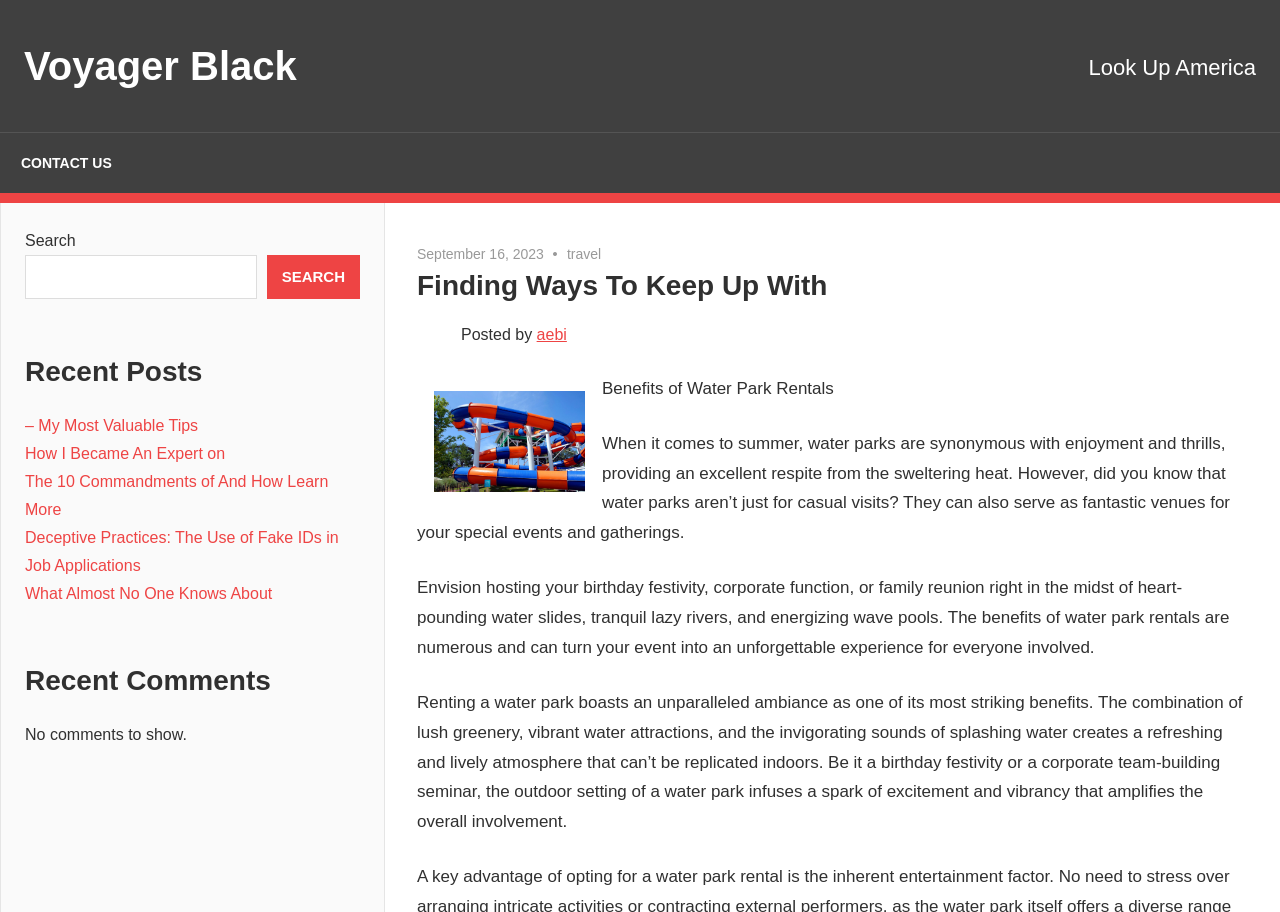What is the author of the latest article?
Provide a detailed answer to the question, using the image to inform your response.

The author of the latest article can be found in the link element with the text 'aebi' which is located below the header section of the webpage, indicating that it is the author of the latest article.